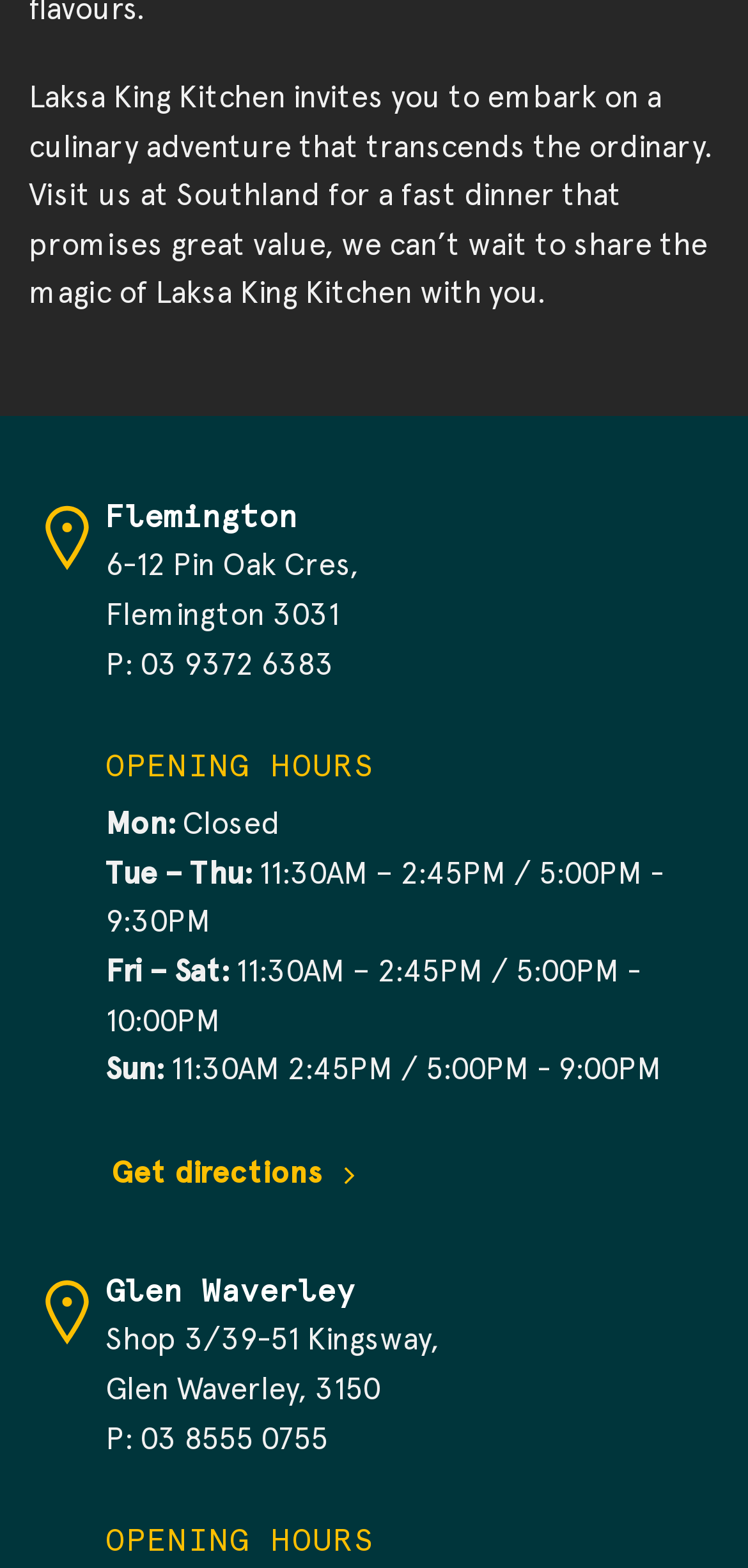Reply to the question with a single word or phrase:
What is the phone number of the Glen Waverley location?

03 8555 0755